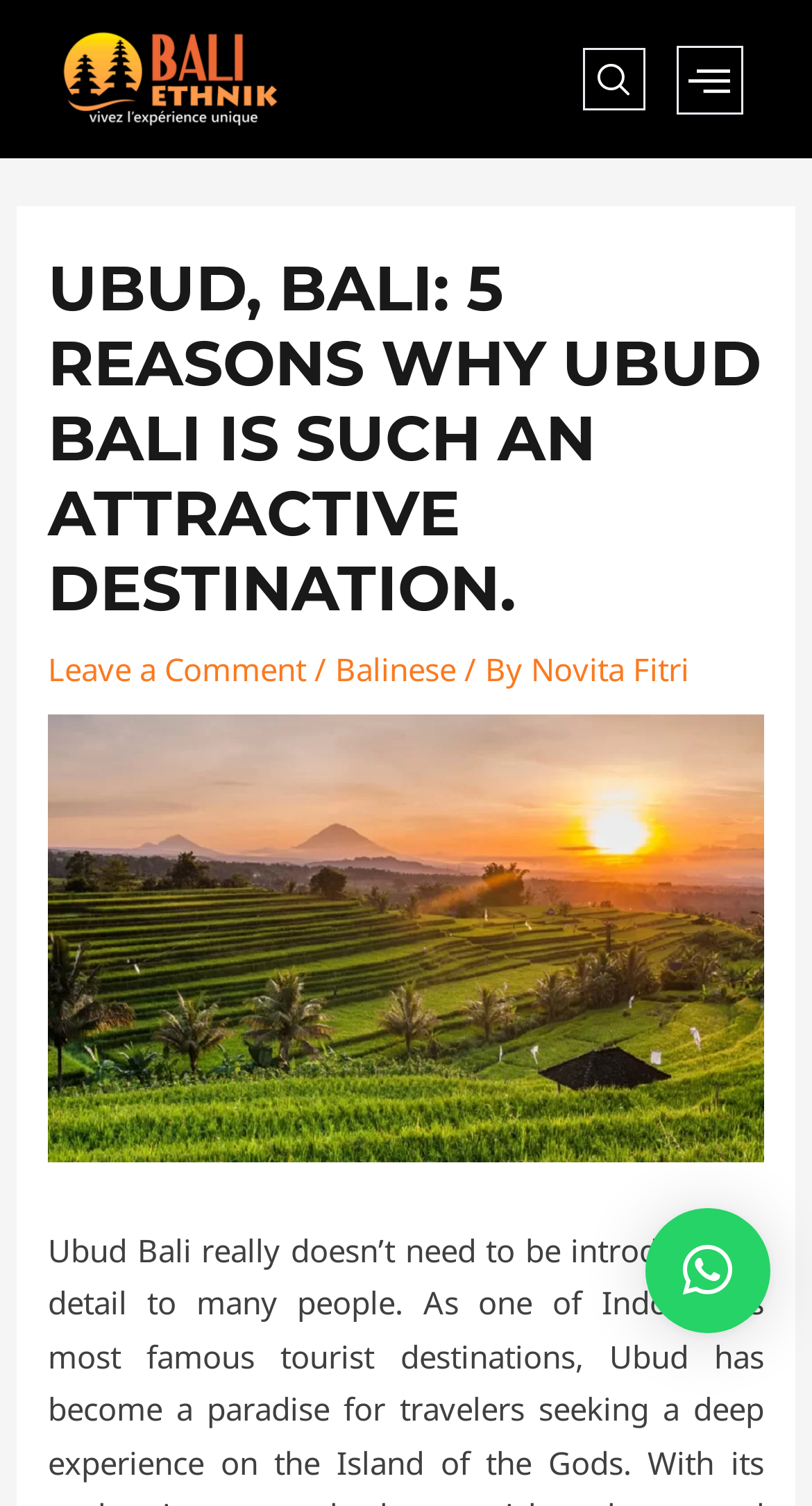Determine the bounding box coordinates for the HTML element mentioned in the following description: "Novita Fitri". The coordinates should be a list of four floats ranging from 0 to 1, represented as [left, top, right, bottom].

[0.654, 0.431, 0.849, 0.458]